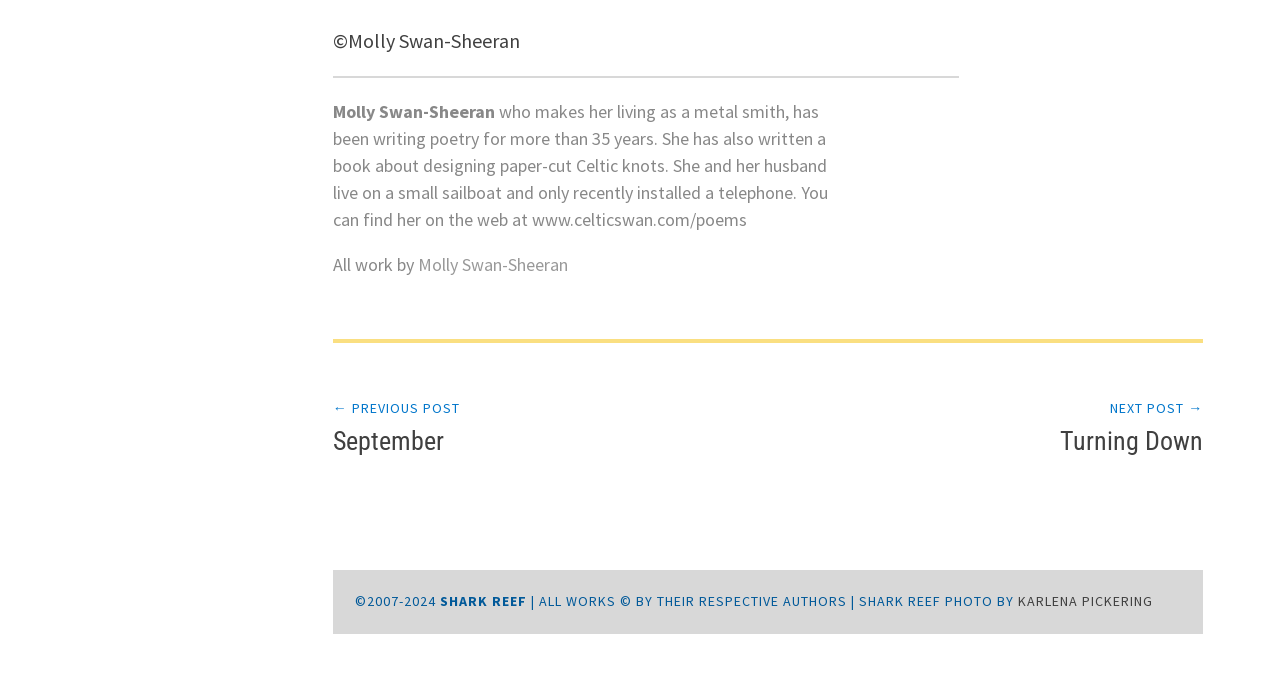What is the name of the website or publication?
Answer with a single word or short phrase according to what you see in the image.

SHARK REEF